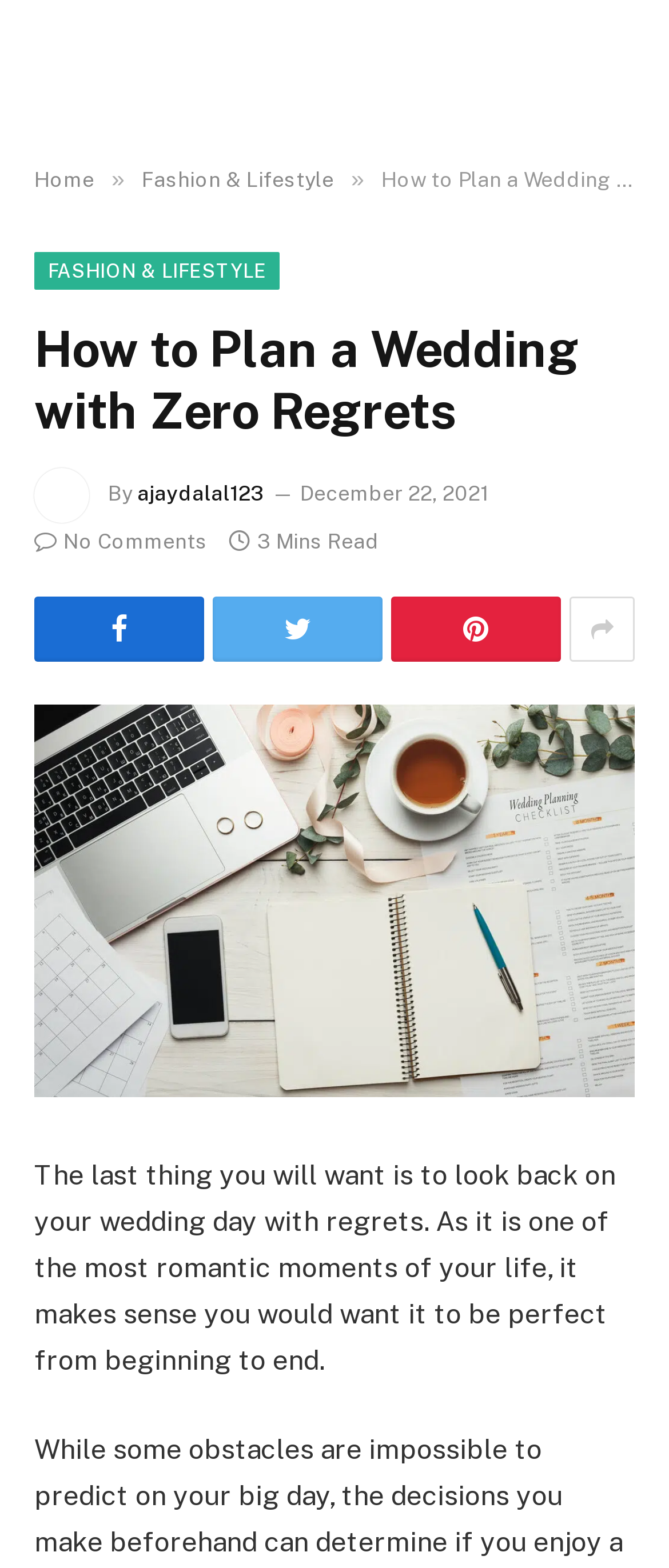Determine the bounding box for the described HTML element: "Home". Ensure the coordinates are four float numbers between 0 and 1 in the format [left, top, right, bottom].

[0.051, 0.107, 0.141, 0.122]